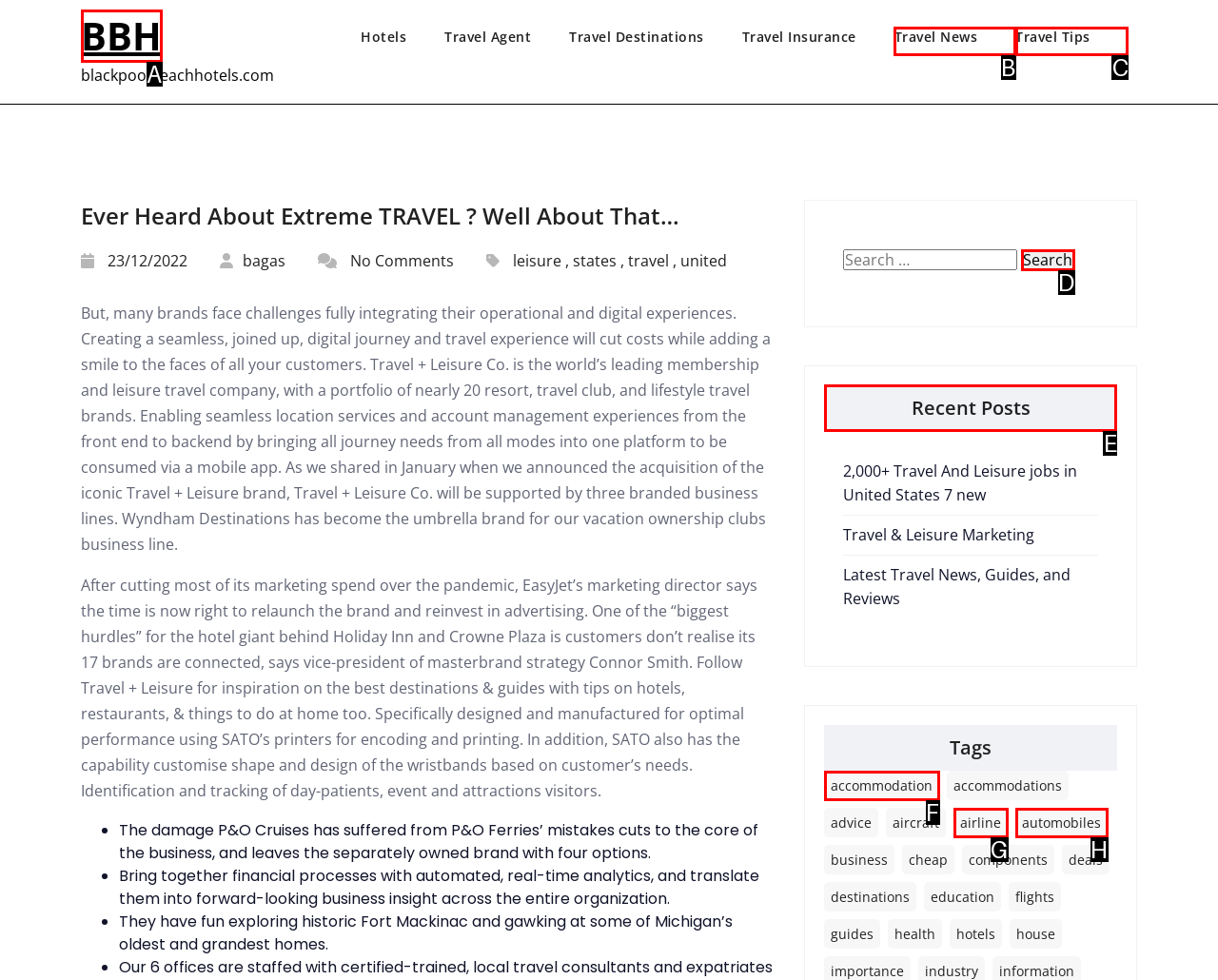Specify which element within the red bounding boxes should be clicked for this task: Read the 'Recent Posts' Respond with the letter of the correct option.

E